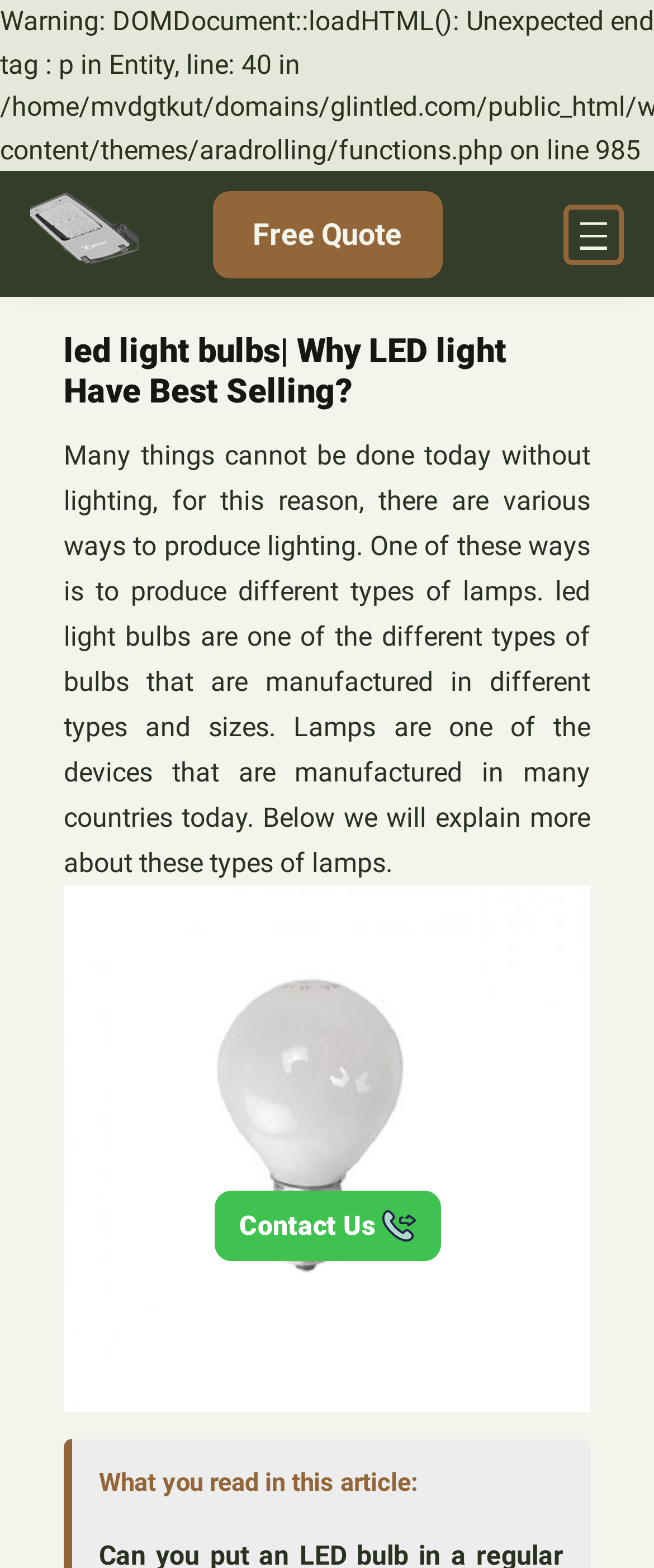How many images are there in the main content section?
Kindly answer the question with as much detail as you can.

There are two images in the main content section of the webpage, which are the image with the description 'Glintled' and the image with the description 'led light bulbs| Why LED light Have Best Selling?'. These images can be identified by their bounding box coordinates and OCR text.